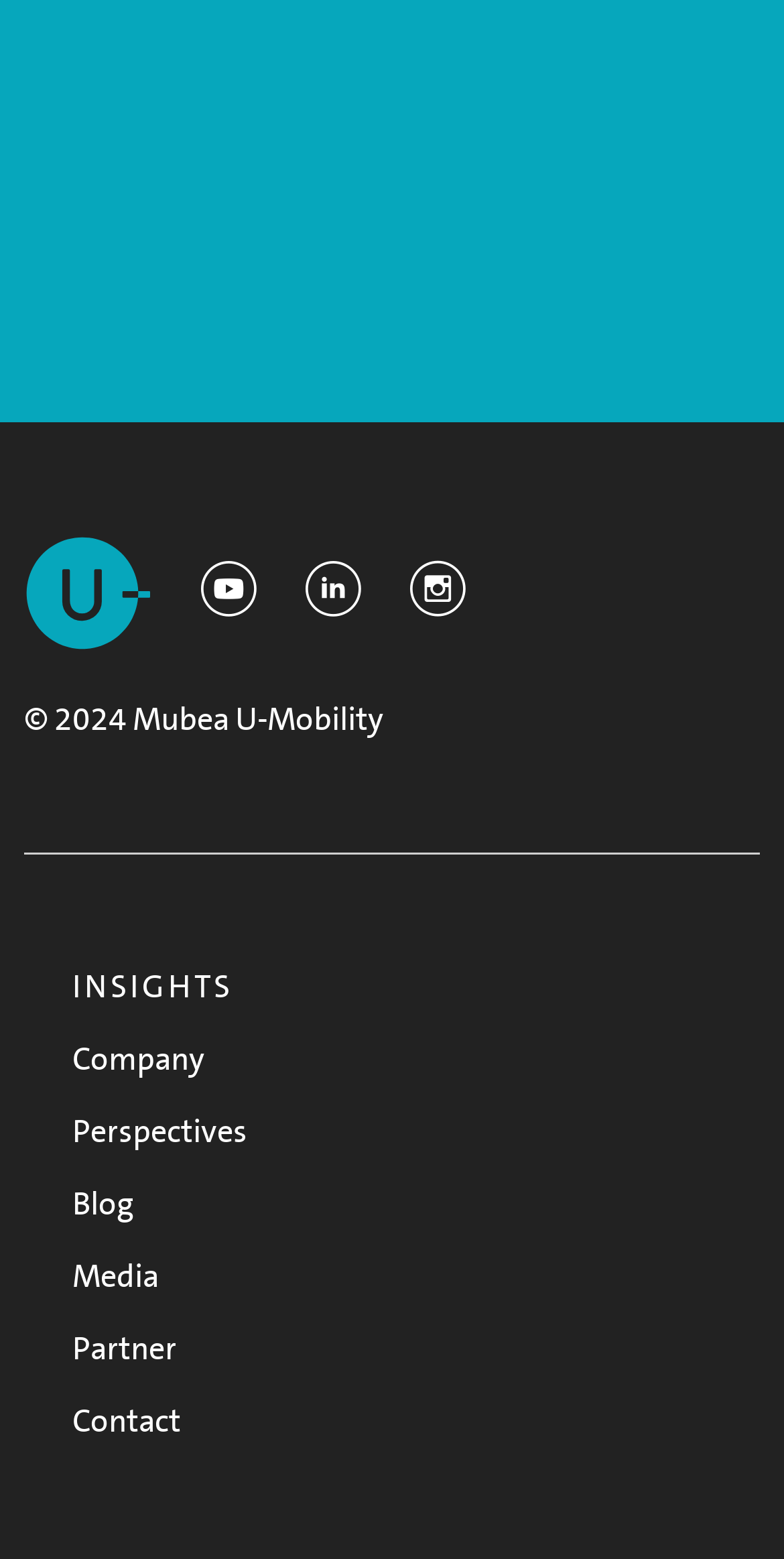Determine the bounding box coordinates for the area that needs to be clicked to fulfill this task: "go to home page". The coordinates must be given as four float numbers between 0 and 1, i.e., [left, top, right, bottom].

[0.031, 0.366, 0.195, 0.393]